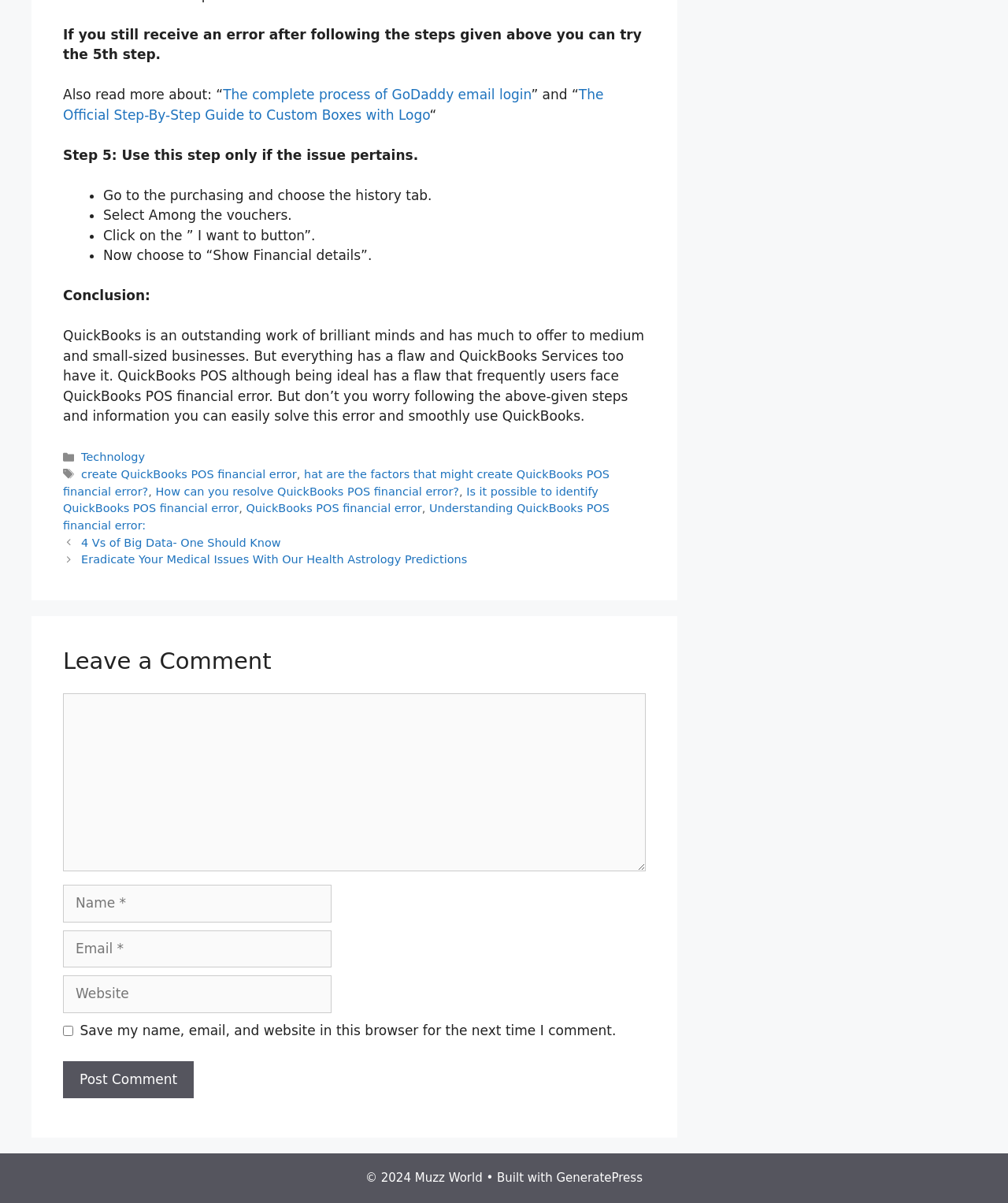Can you specify the bounding box coordinates for the region that should be clicked to fulfill this instruction: "Click on the 'GeneratePress' link".

[0.552, 0.973, 0.637, 0.985]